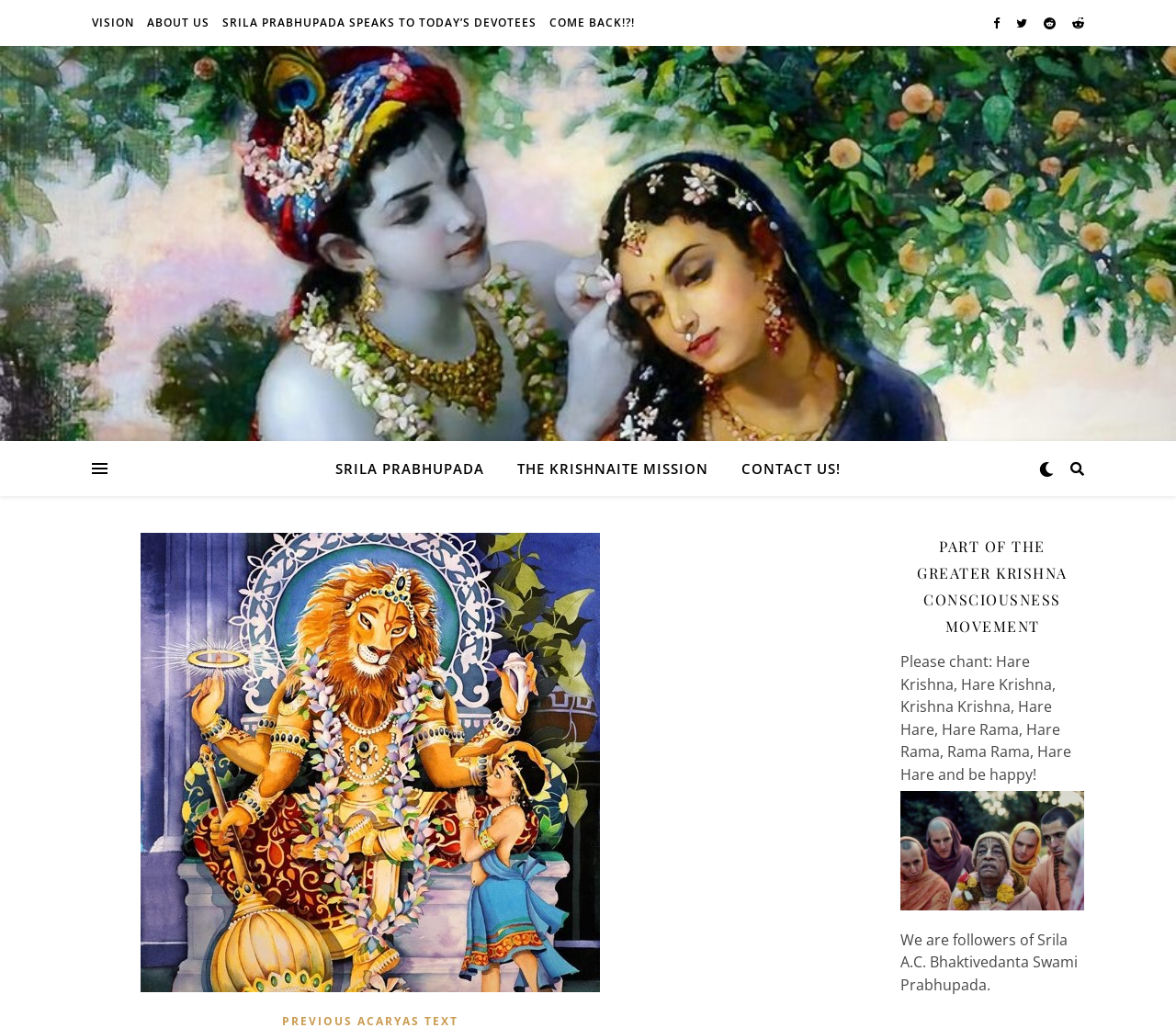Give a one-word or one-phrase response to the question:
What is the mantra mentioned on the page?

Hare Krishna